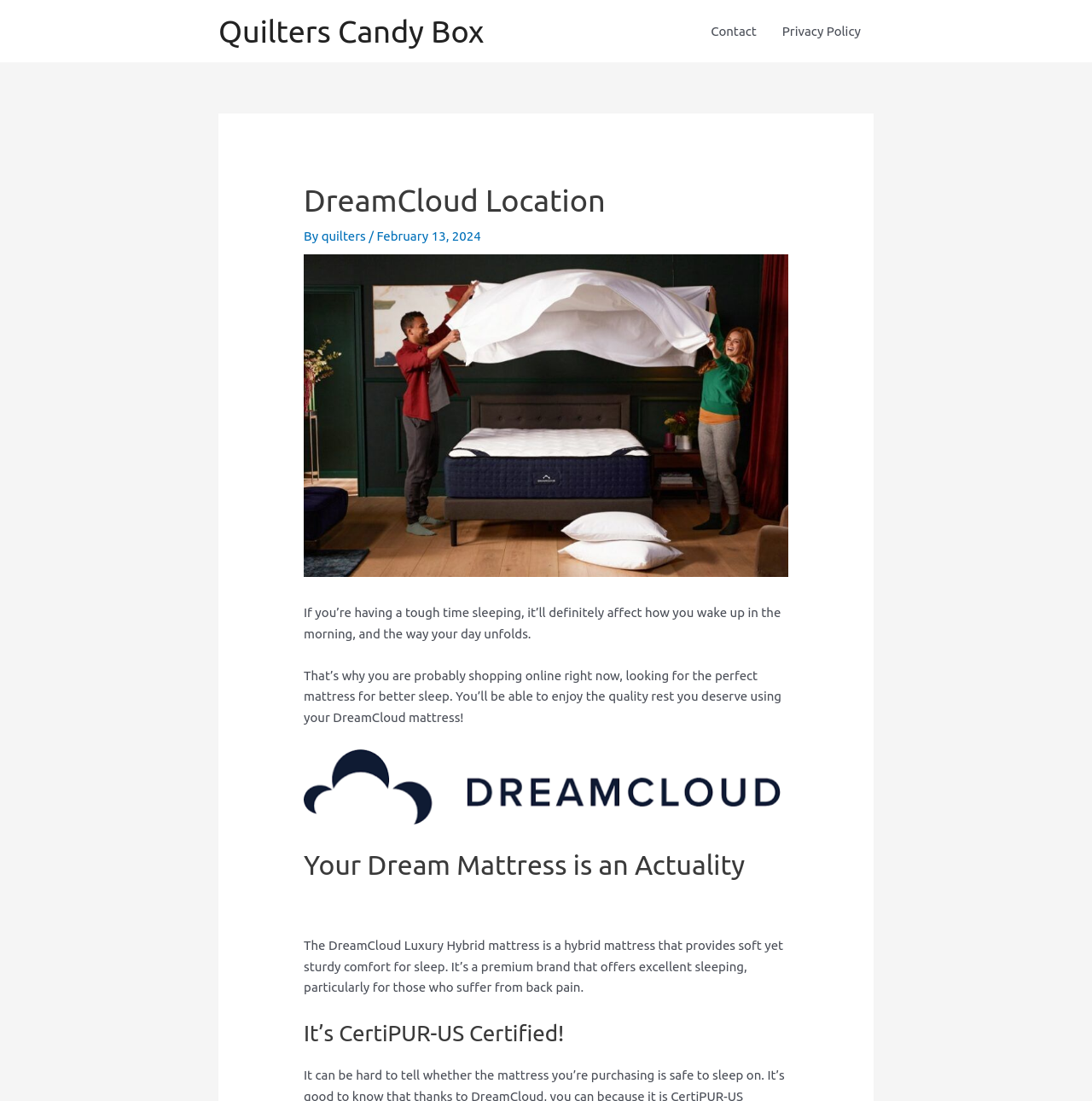Give a one-word or short phrase answer to this question: 
What is the purpose of the DreamCloud mattress?

For better sleep